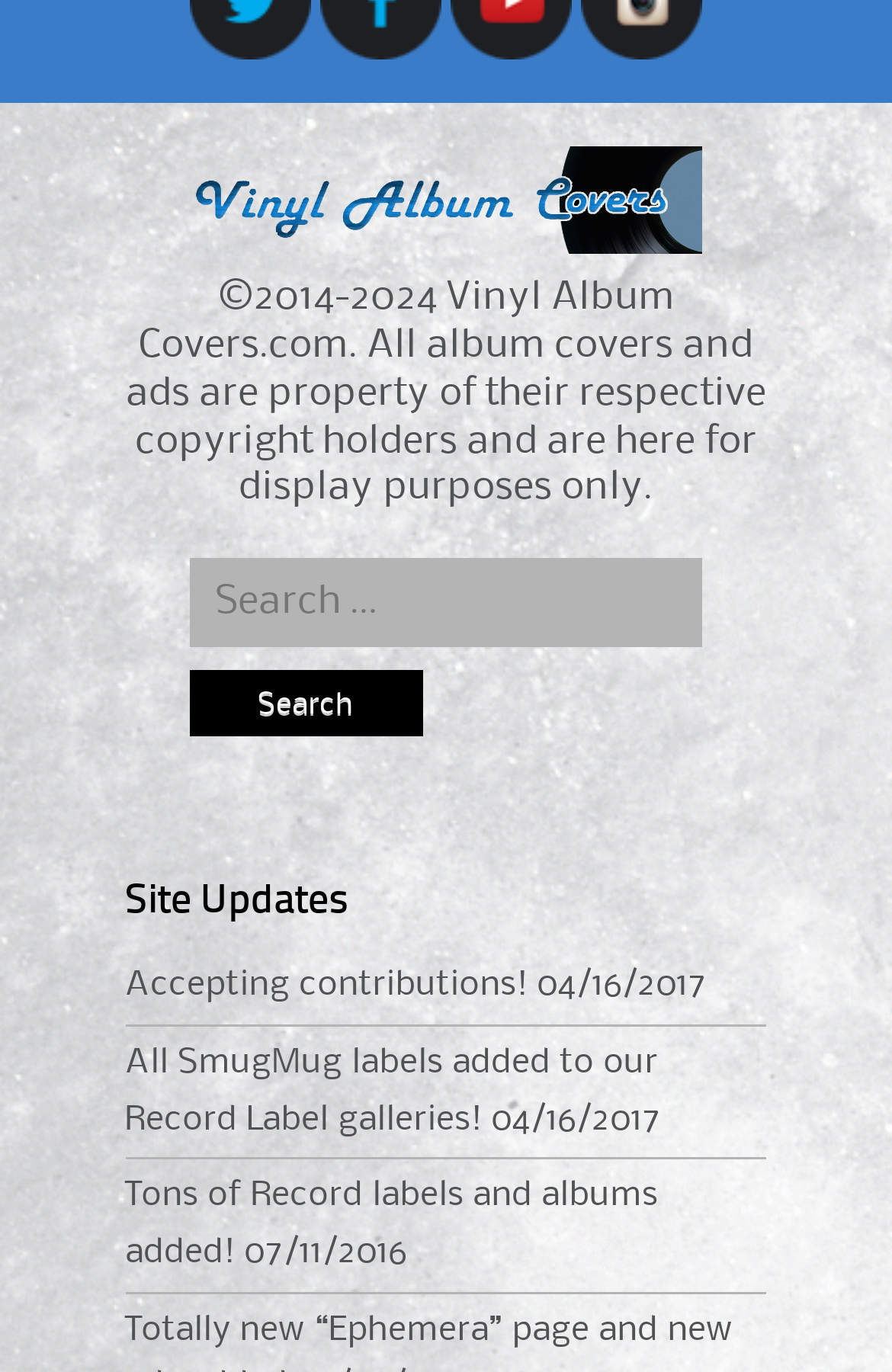Show the bounding box coordinates for the element that needs to be clicked to execute the following instruction: "Search for a specific album". Provide the coordinates in the form of four float numbers between 0 and 1, i.e., [left, top, right, bottom].

[0.212, 0.417, 0.435, 0.444]